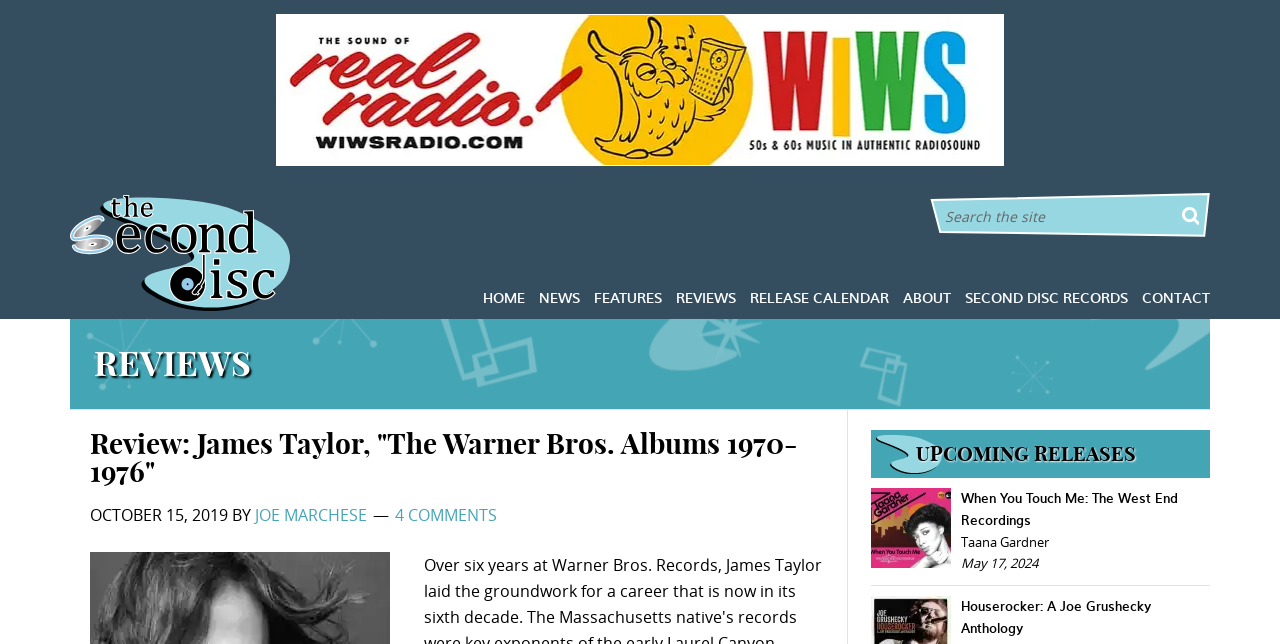Determine the bounding box coordinates for the element that should be clicked to follow this instruction: "View the upcoming release of Taana Gardner's album". The coordinates should be given as four float numbers between 0 and 1, in the format [left, top, right, bottom].

[0.68, 0.758, 0.743, 0.882]